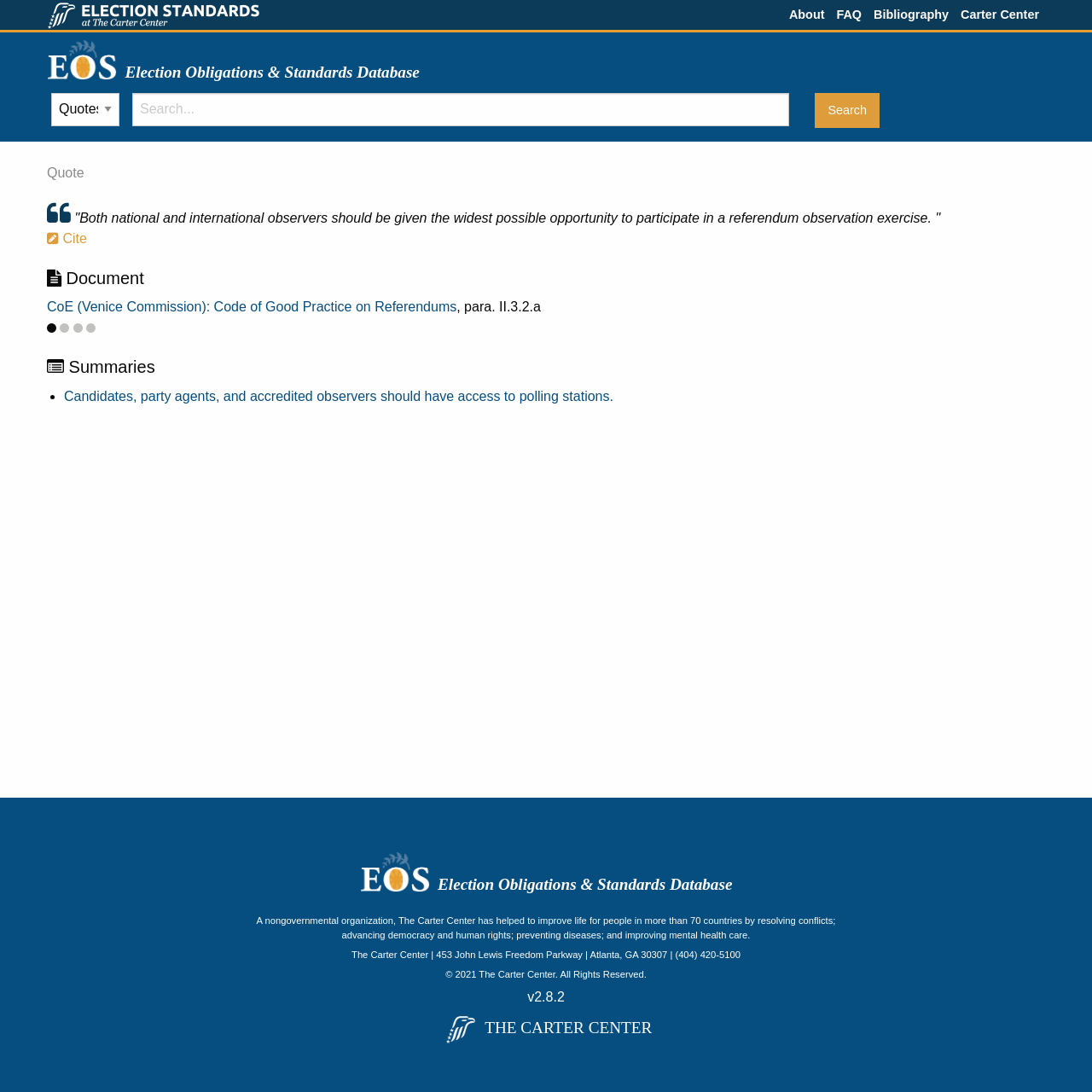Find the bounding box coordinates for the area you need to click to carry out the instruction: "Explore the Election Obligations & Standards Database". The coordinates should be four float numbers between 0 and 1, indicated as [left, top, right, bottom].

[0.043, 0.034, 0.957, 0.077]